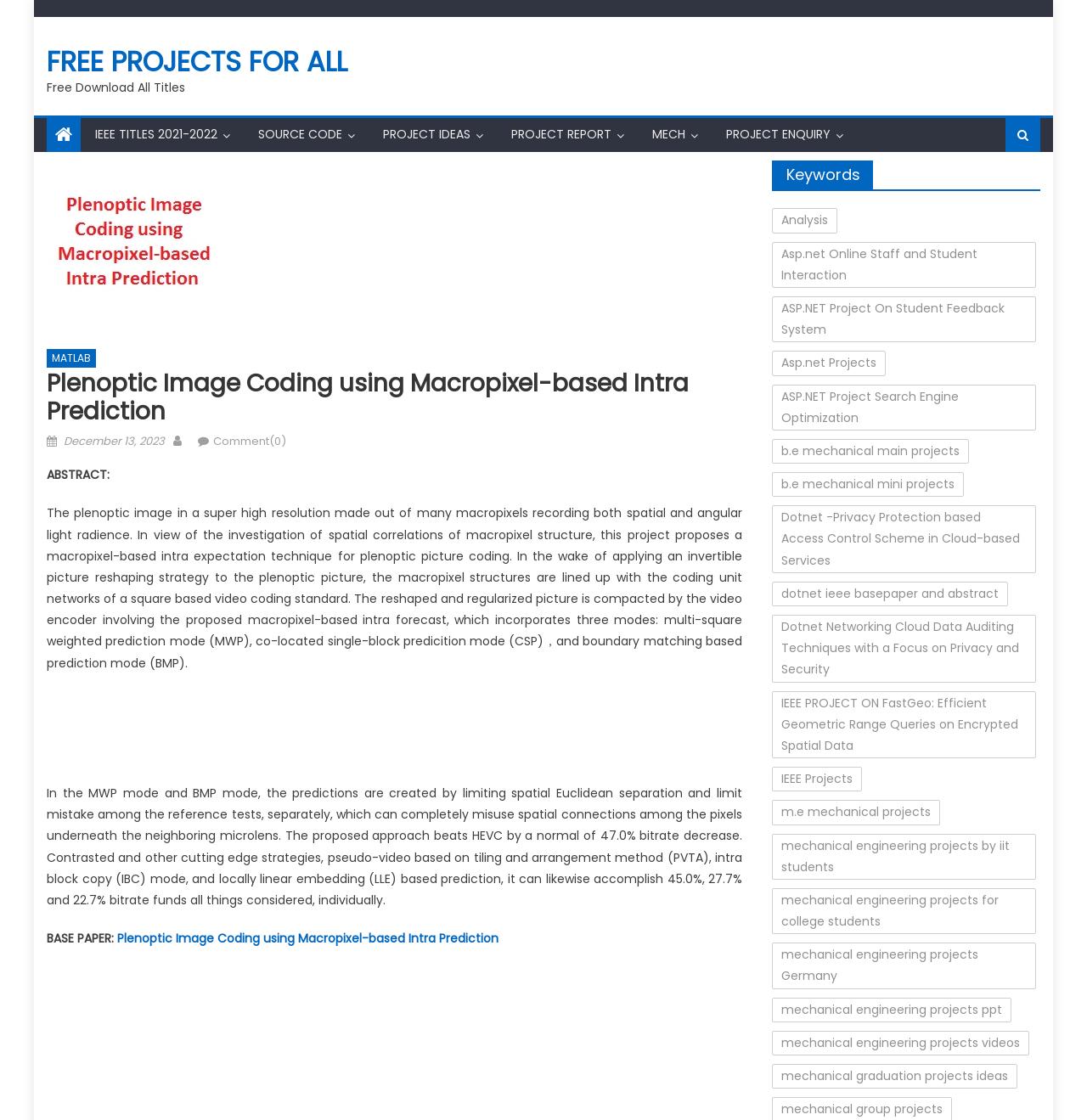Answer the question below in one word or phrase:
How much bitrate reduction is achieved by the proposed approach?

47.0% on average